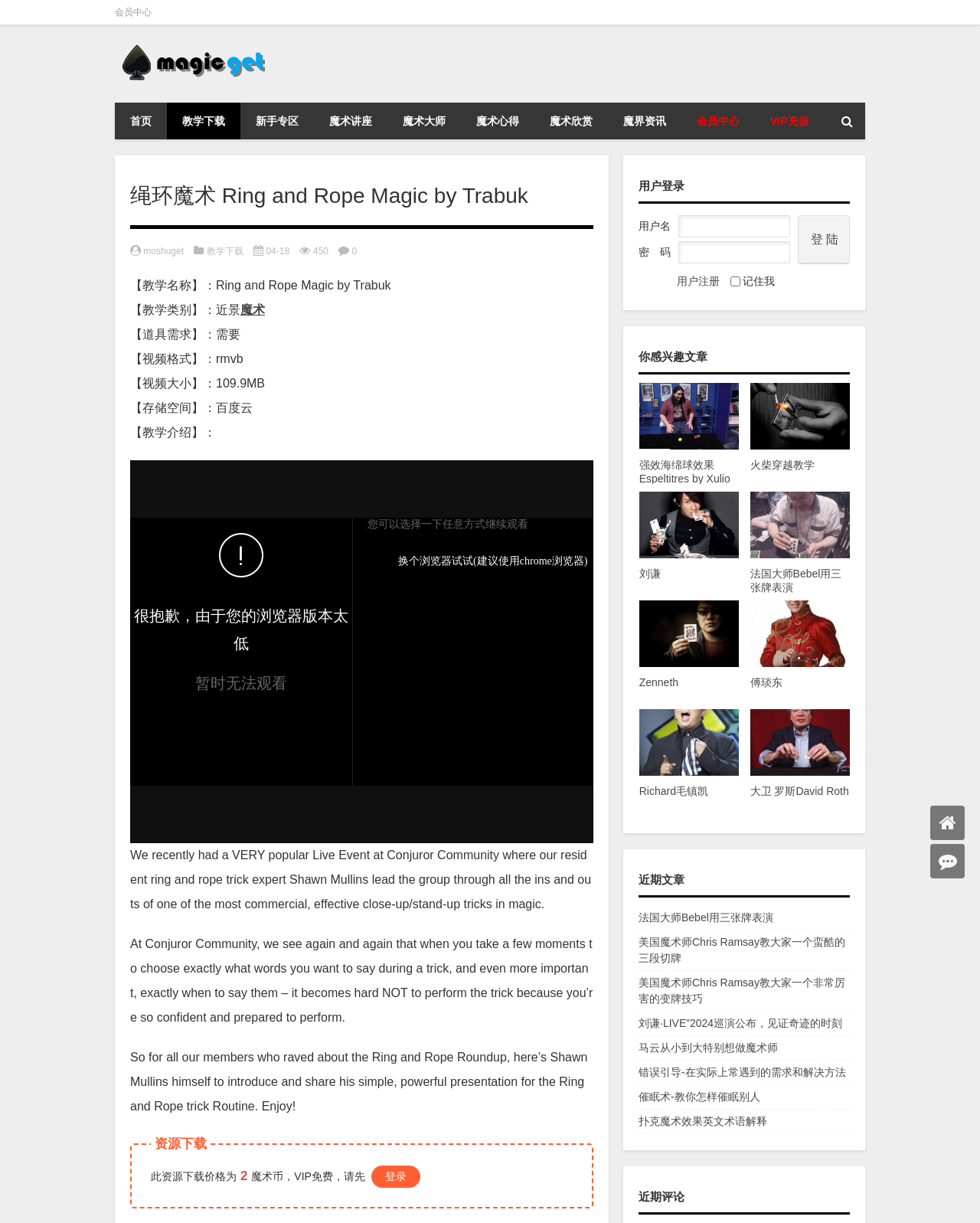Please locate the bounding box coordinates of the element that should be clicked to achieve the given instruction: "click the '登录' button".

[0.379, 0.953, 0.429, 0.971]